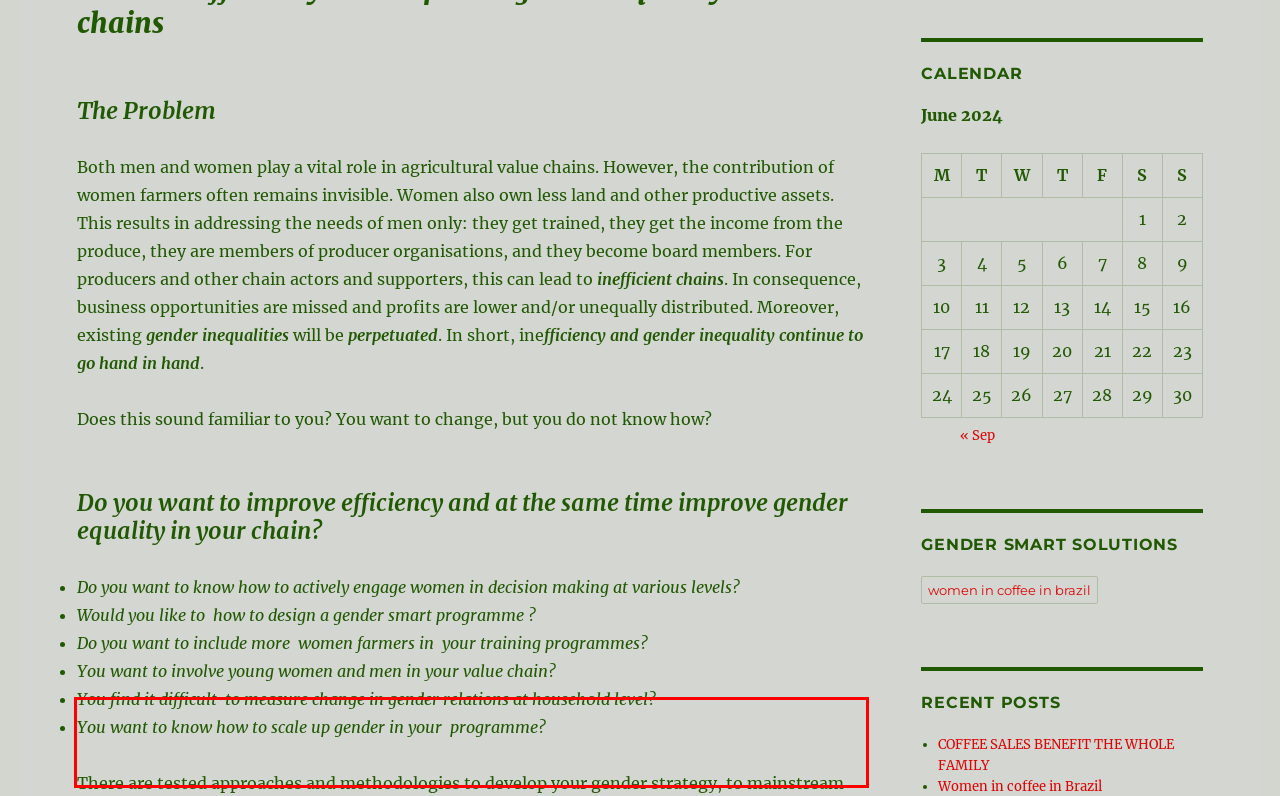You have a webpage screenshot with a red rectangle surrounding a UI element. Extract the text content from within this red bounding box.

There are tested approaches and methodologies to develop your gender strategy, to mainstream gender at origin, and at scale, to measure change and to have gender meaningfully included in your standards. It is my mission to help you with this.